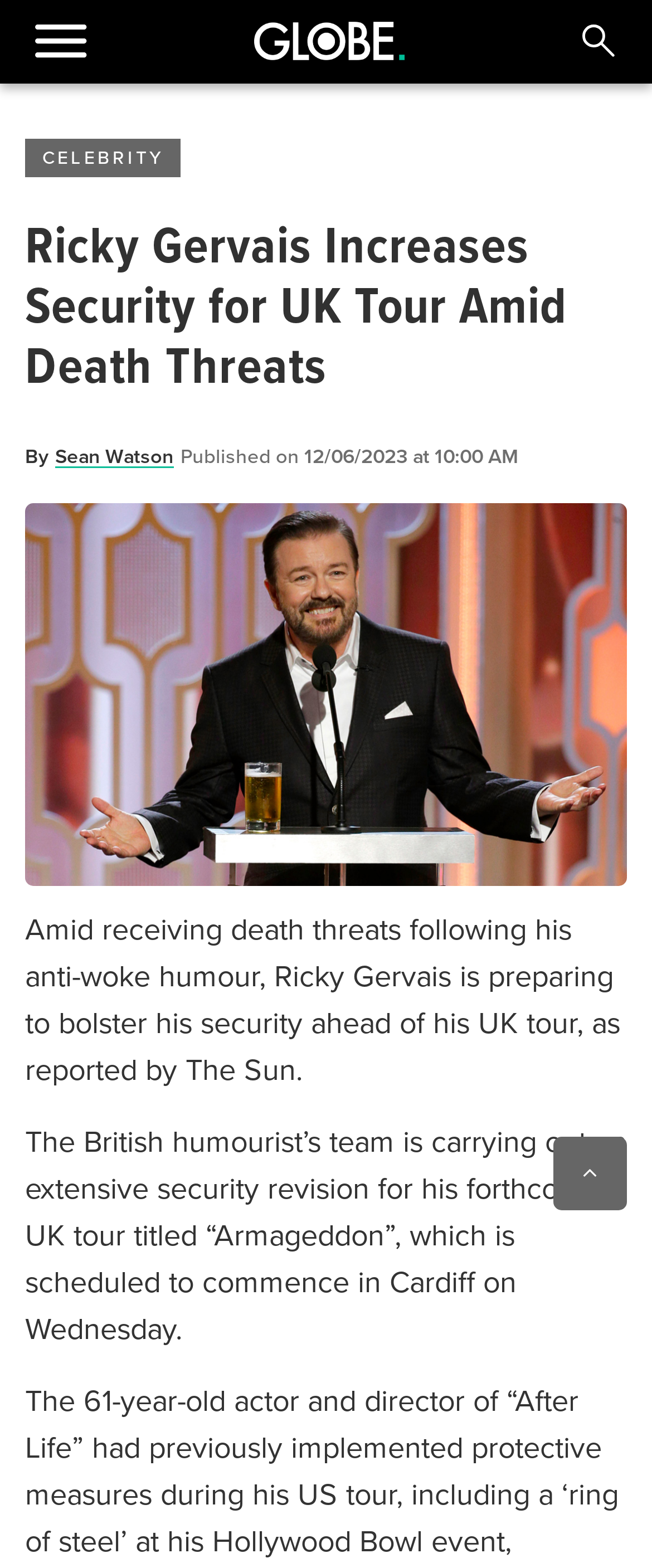Using the image as a reference, answer the following question in as much detail as possible:
When was the article published?

I found the publication date and time by looking at the text 'Published on' followed by a static text with the date and time '12/06/2023 at 10:00 AM'.